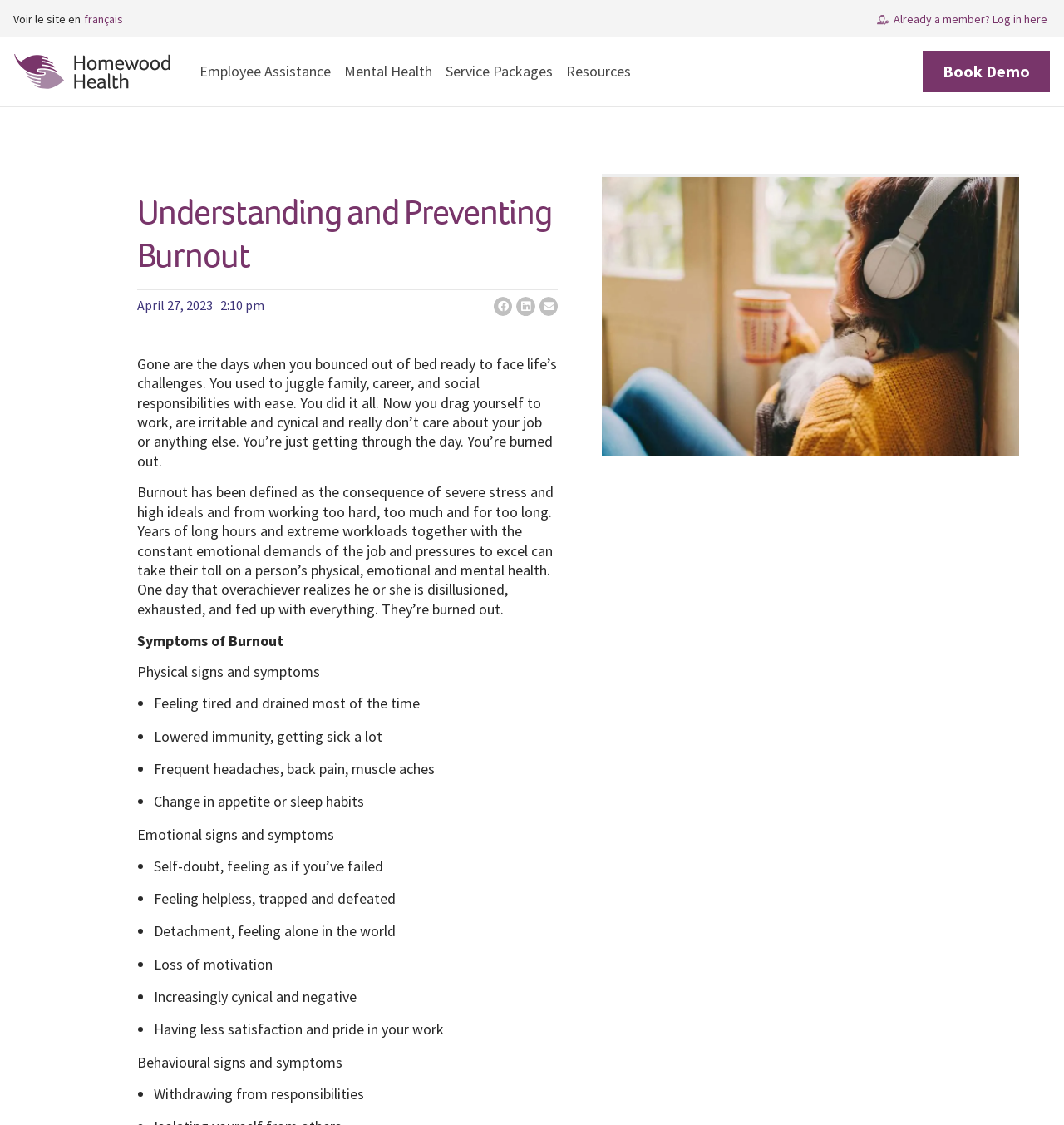What is the date of the article?
Using the image, answer in one word or phrase.

April 27, 2023